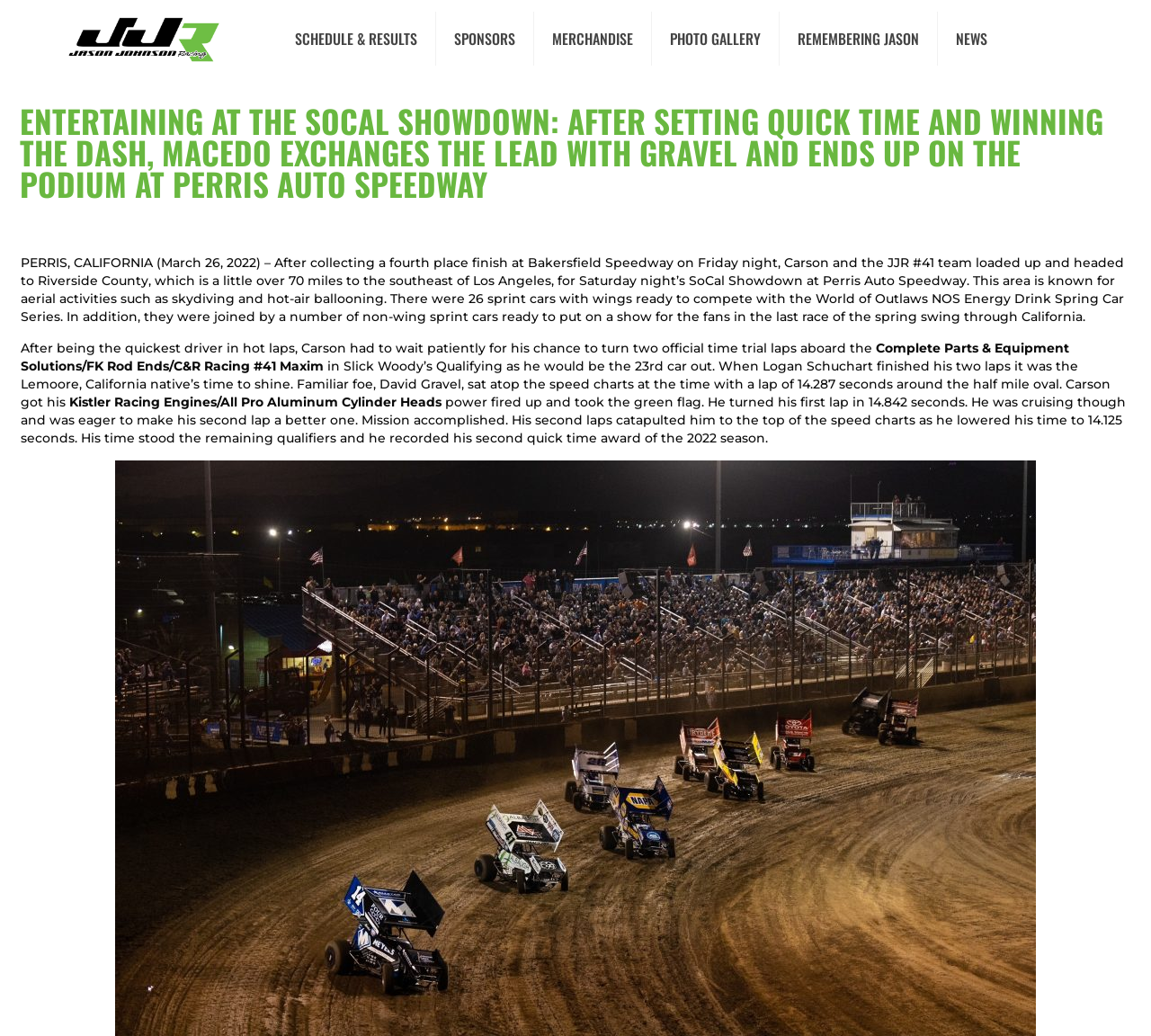Respond to the question with just a single word or phrase: 
What is the type of car being used?

Sprint car